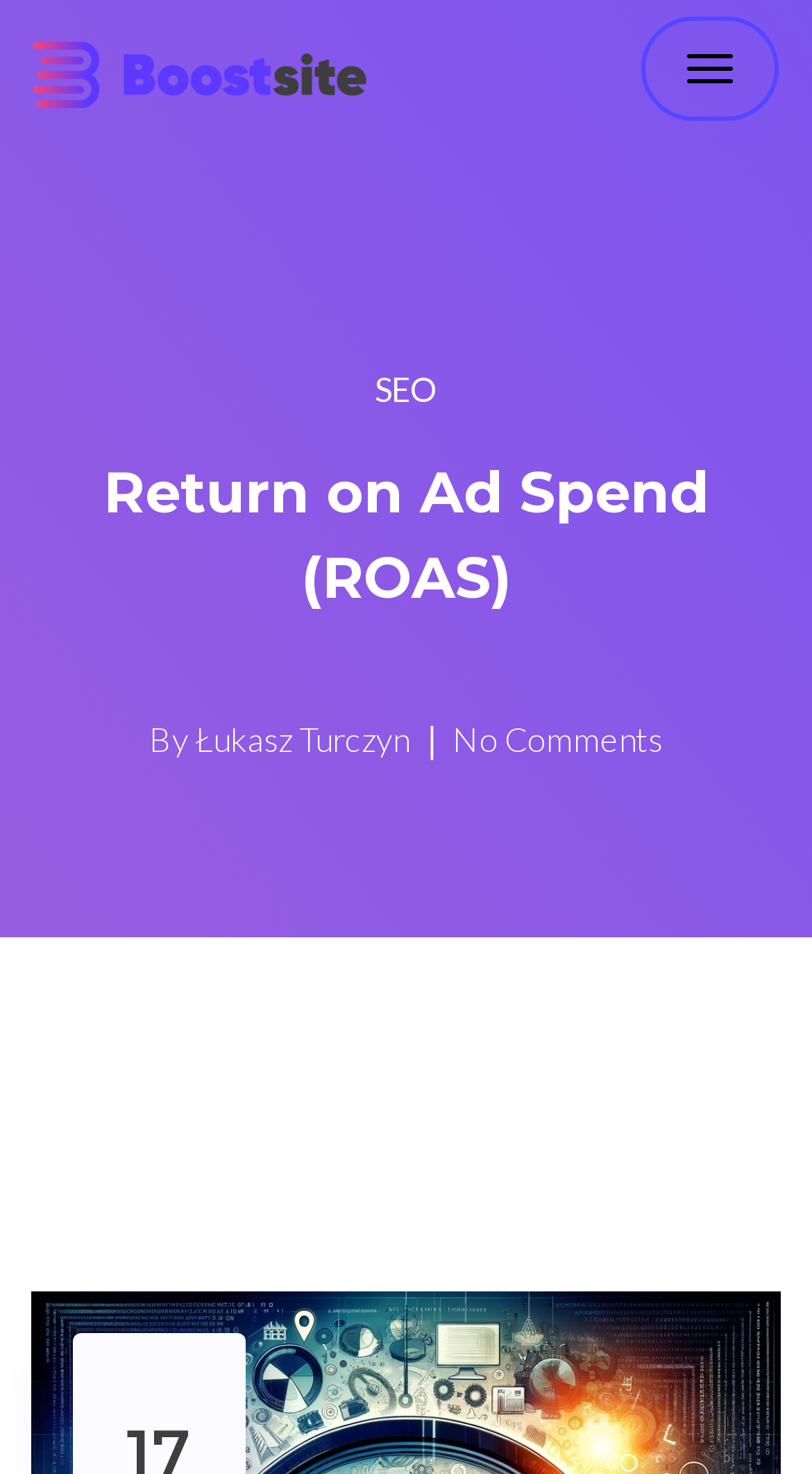Given the webpage screenshot, identify the bounding box of the UI element that matches this description: "SEO".

[0.462, 0.249, 0.538, 0.276]